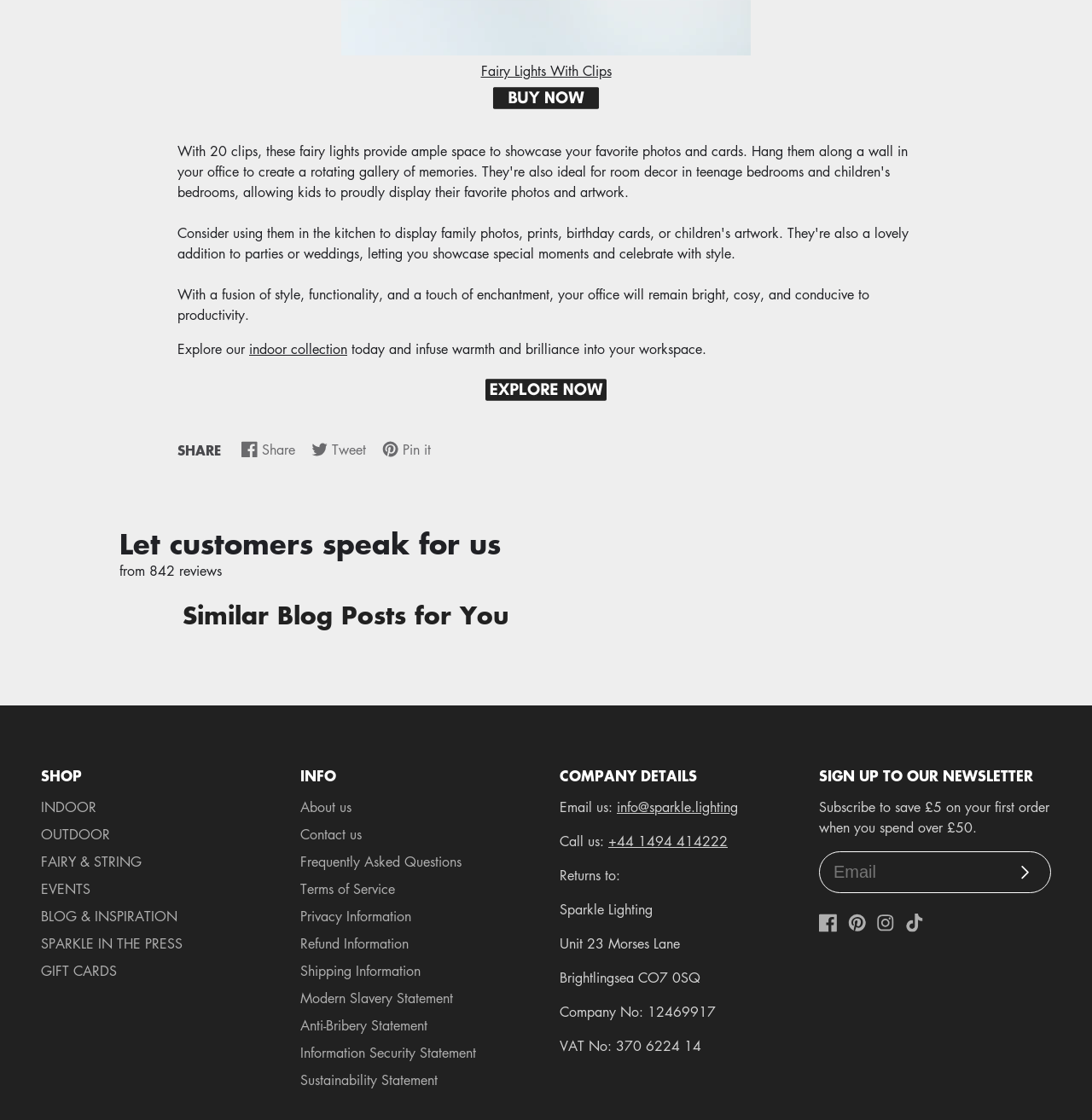Determine the bounding box coordinates of the section I need to click to execute the following instruction: "Subscribe to the newsletter". Provide the coordinates as four float numbers between 0 and 1, i.e., [left, top, right, bottom].

[0.915, 0.768, 0.962, 0.789]